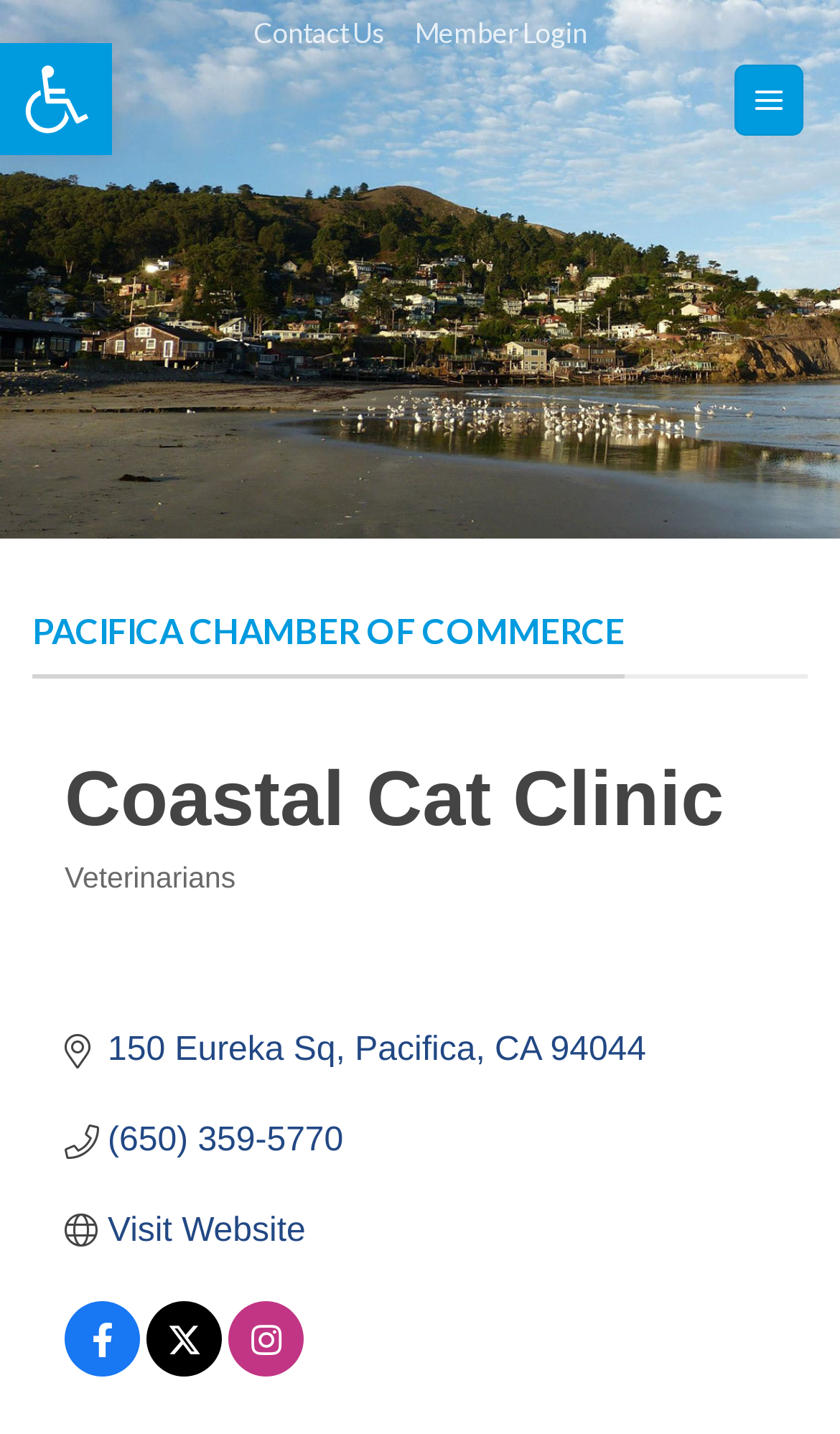Please identify the bounding box coordinates of the clickable area that will fulfill the following instruction: "Contact Us". The coordinates should be in the format of four float numbers between 0 and 1, i.e., [left, top, right, bottom].

[0.301, 0.0, 0.458, 0.046]